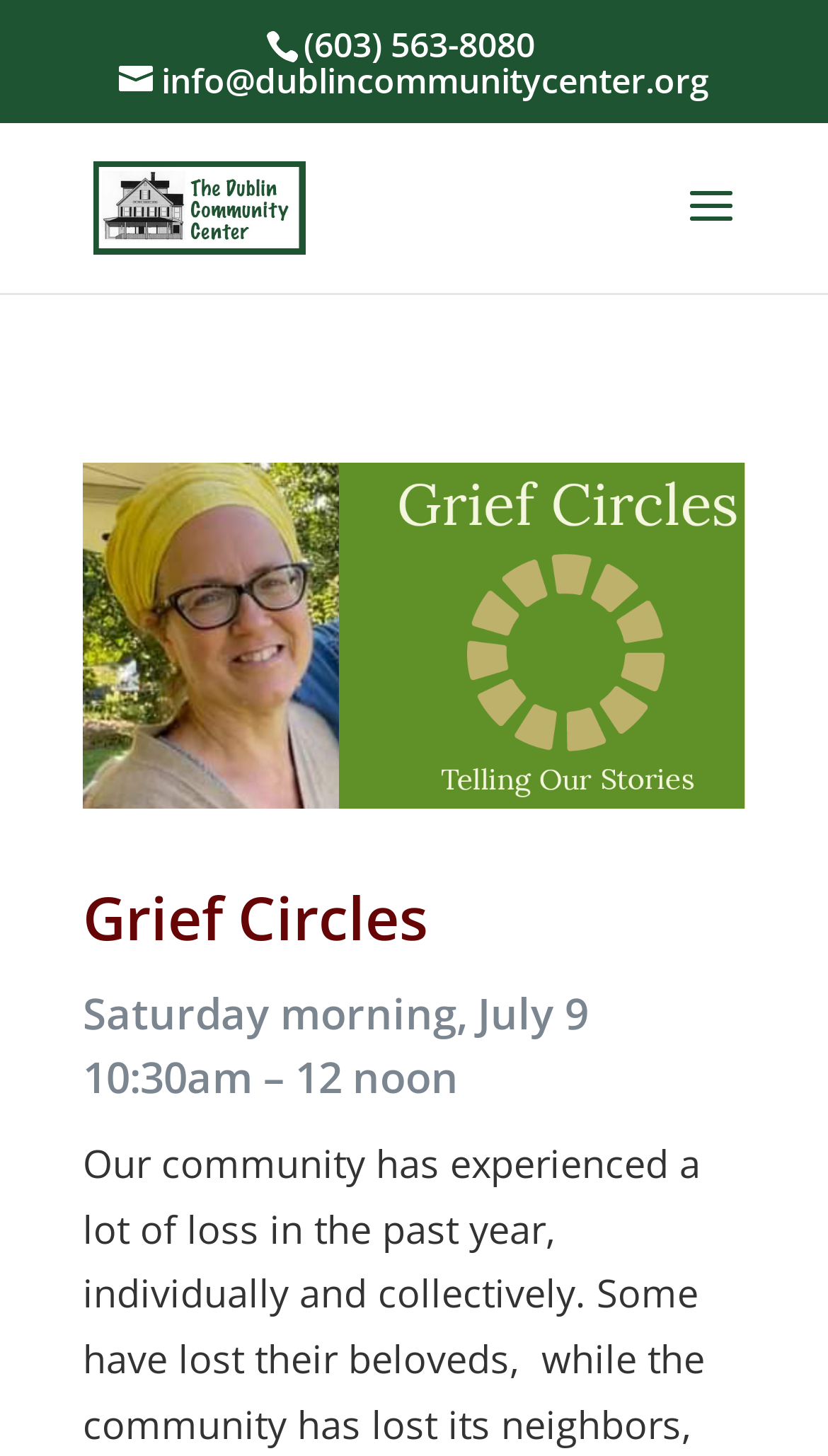What is the email address of the community center?
Please provide a single word or phrase in response based on the screenshot.

info@dublincommunitycenter.org